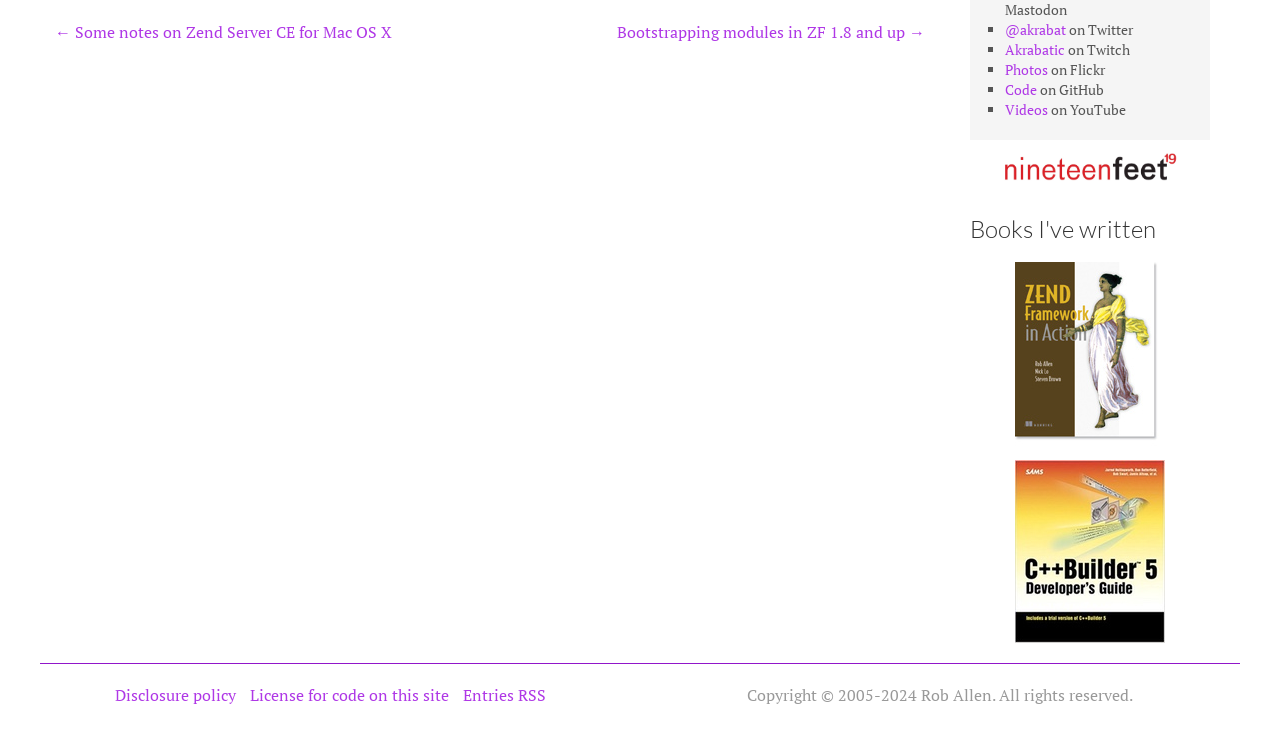Locate the bounding box of the UI element described in the following text: "Entries RSS".

[0.362, 0.928, 0.427, 0.959]